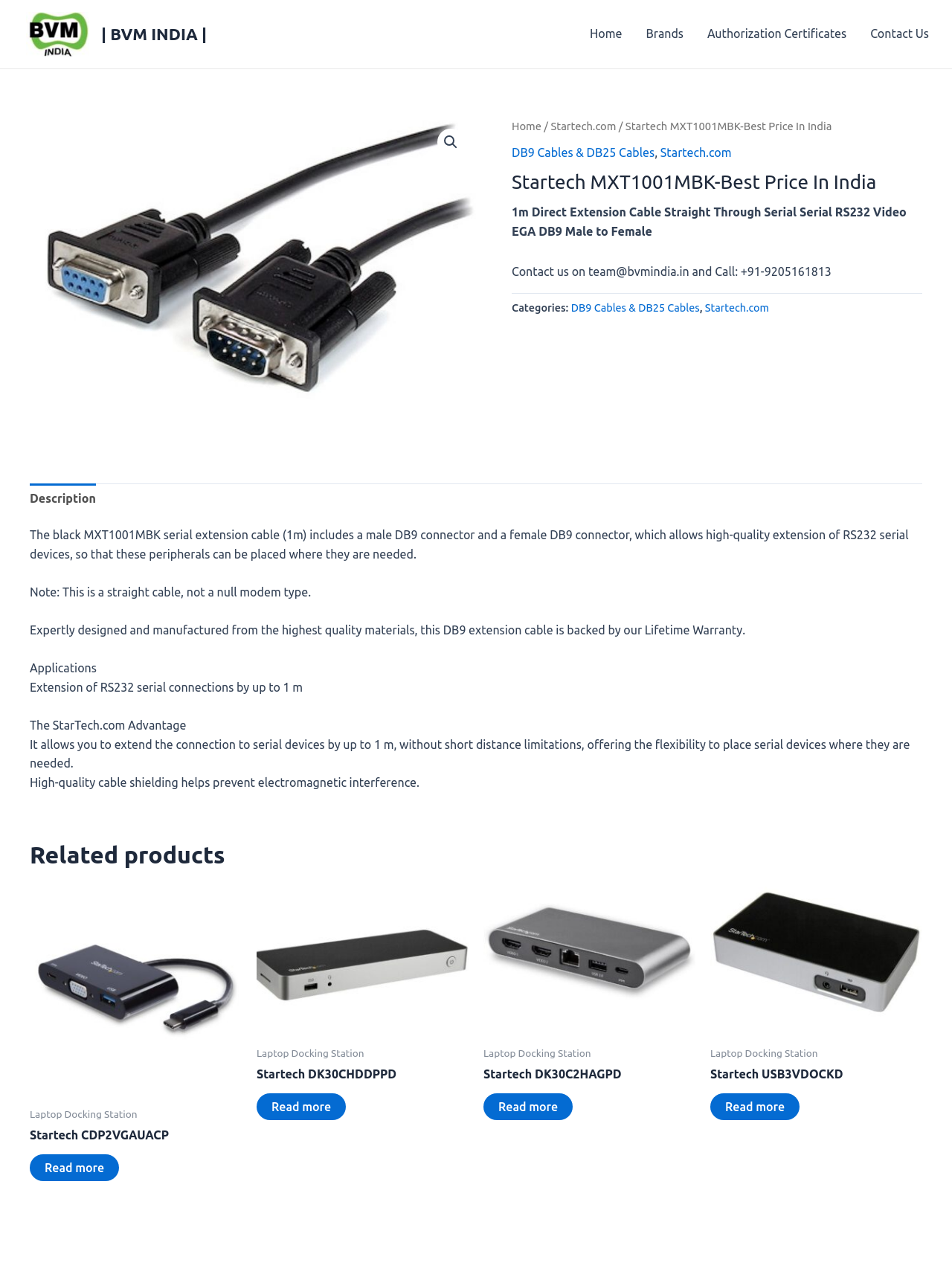What is the purpose of the cable?
Please interpret the details in the image and answer the question thoroughly.

The purpose of the cable is to extend RS232 serial connections by up to 1m, allowing users to place serial devices where they are needed, as mentioned in the static text elements under the 'Applications' section.